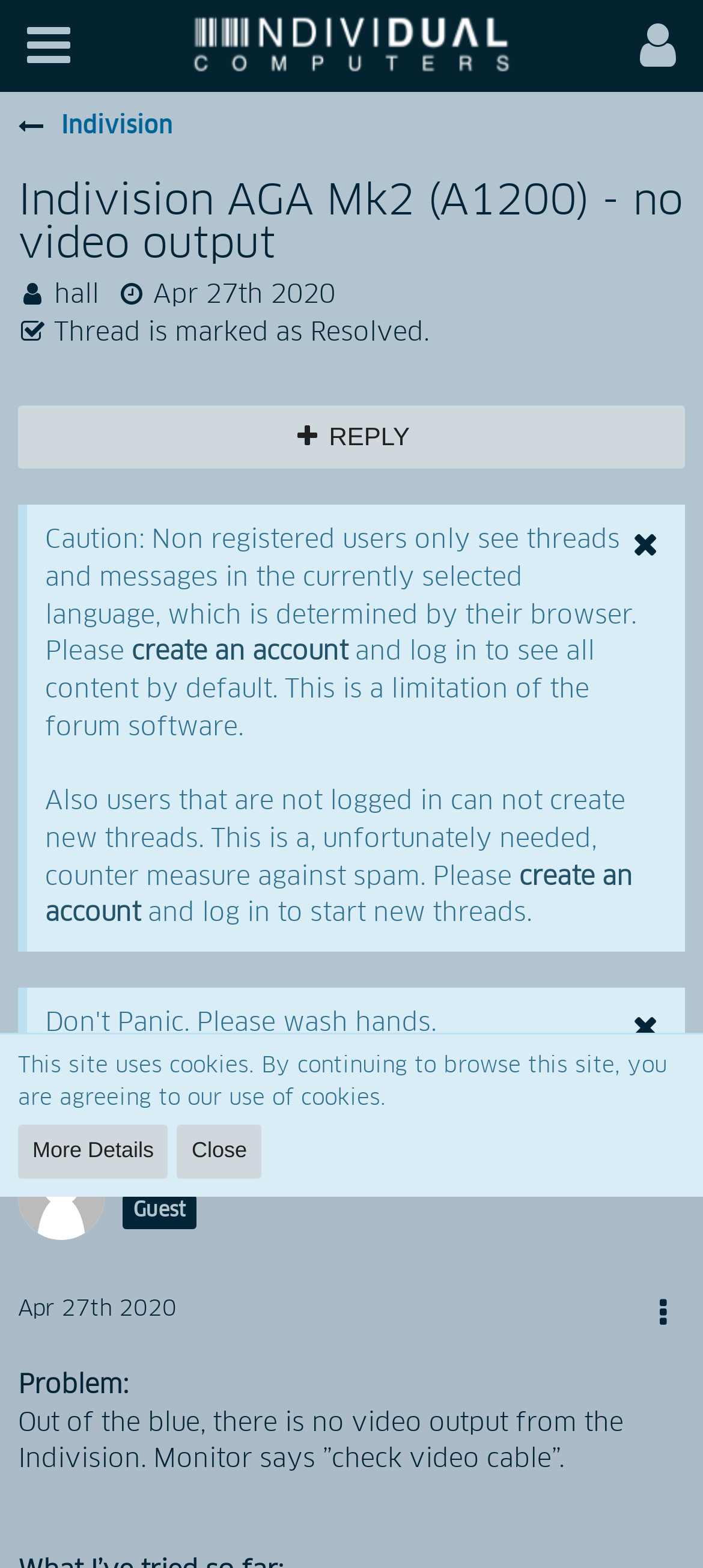What is the status of the thread? Analyze the screenshot and reply with just one word or a short phrase.

Resolved